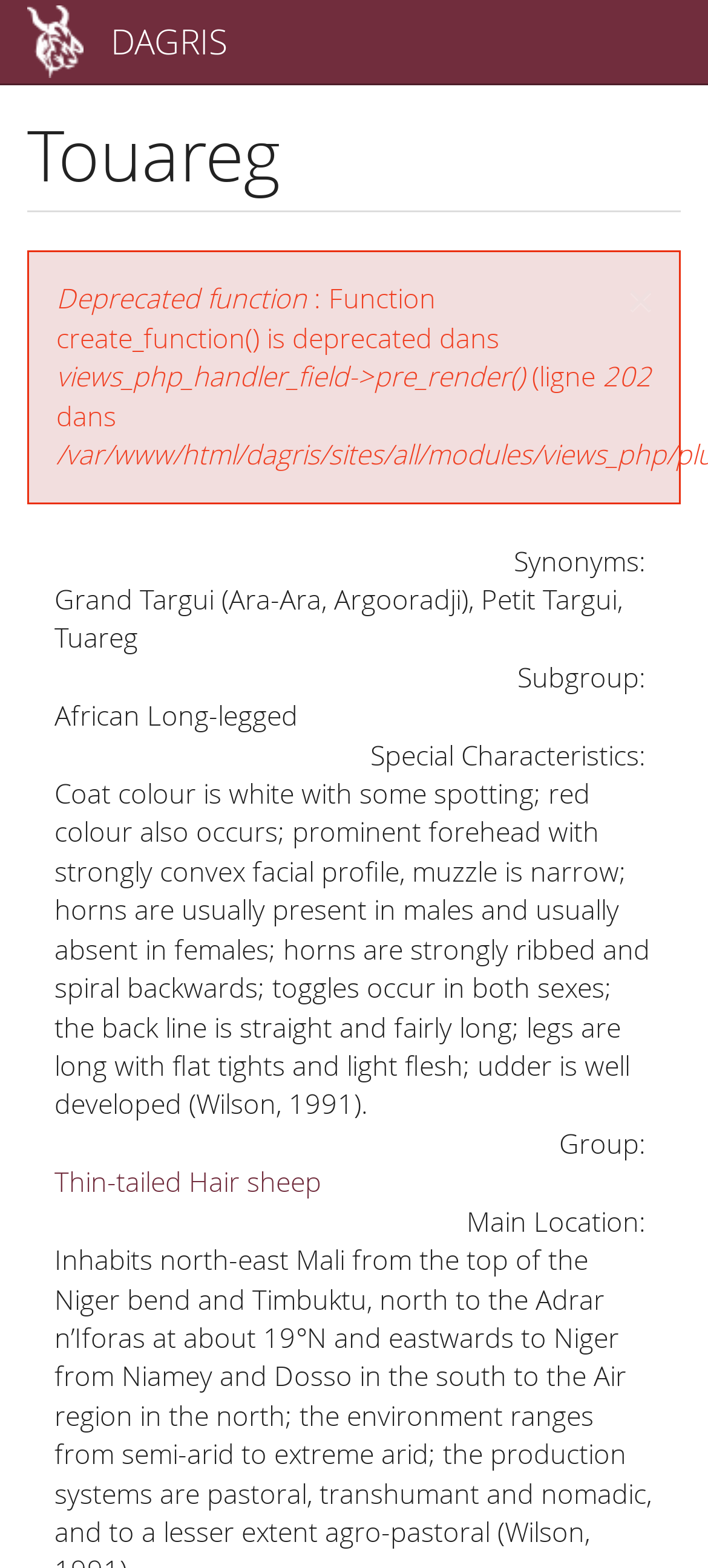What is the breed of sheep described?
Based on the image, provide your answer in one word or phrase.

Touareg